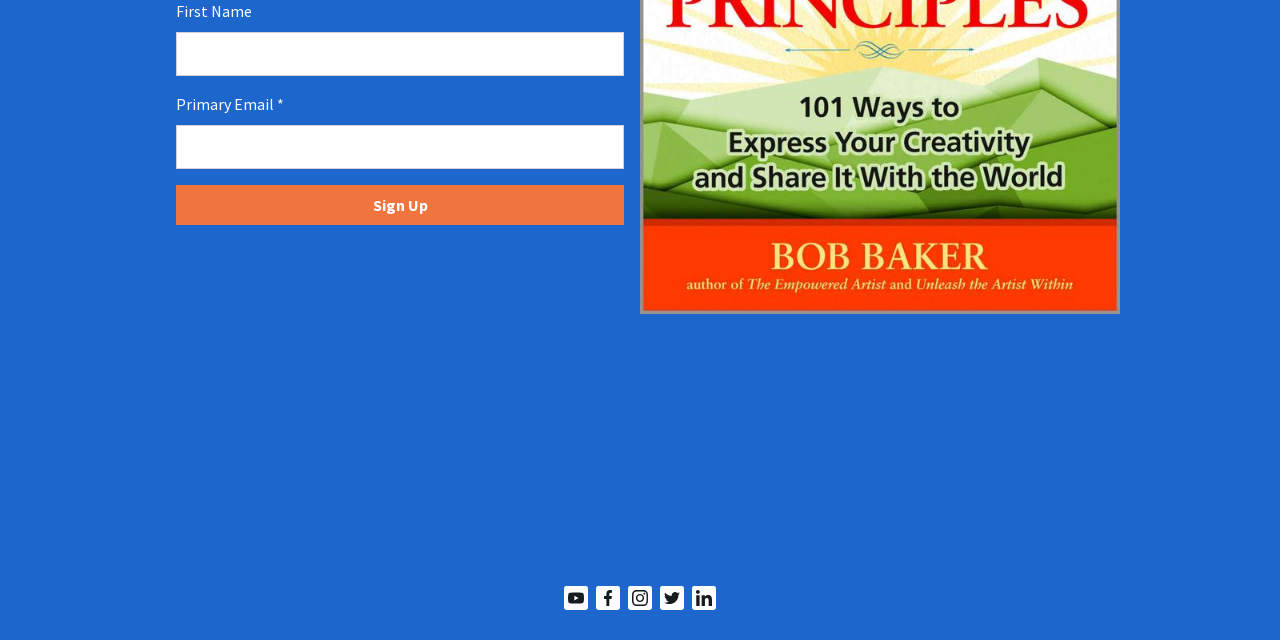Locate the bounding box of the UI element defined by this description: "Instagram". The coordinates should be given as four float numbers between 0 and 1, formatted as [left, top, right, bottom].

[0.491, 0.916, 0.509, 0.953]